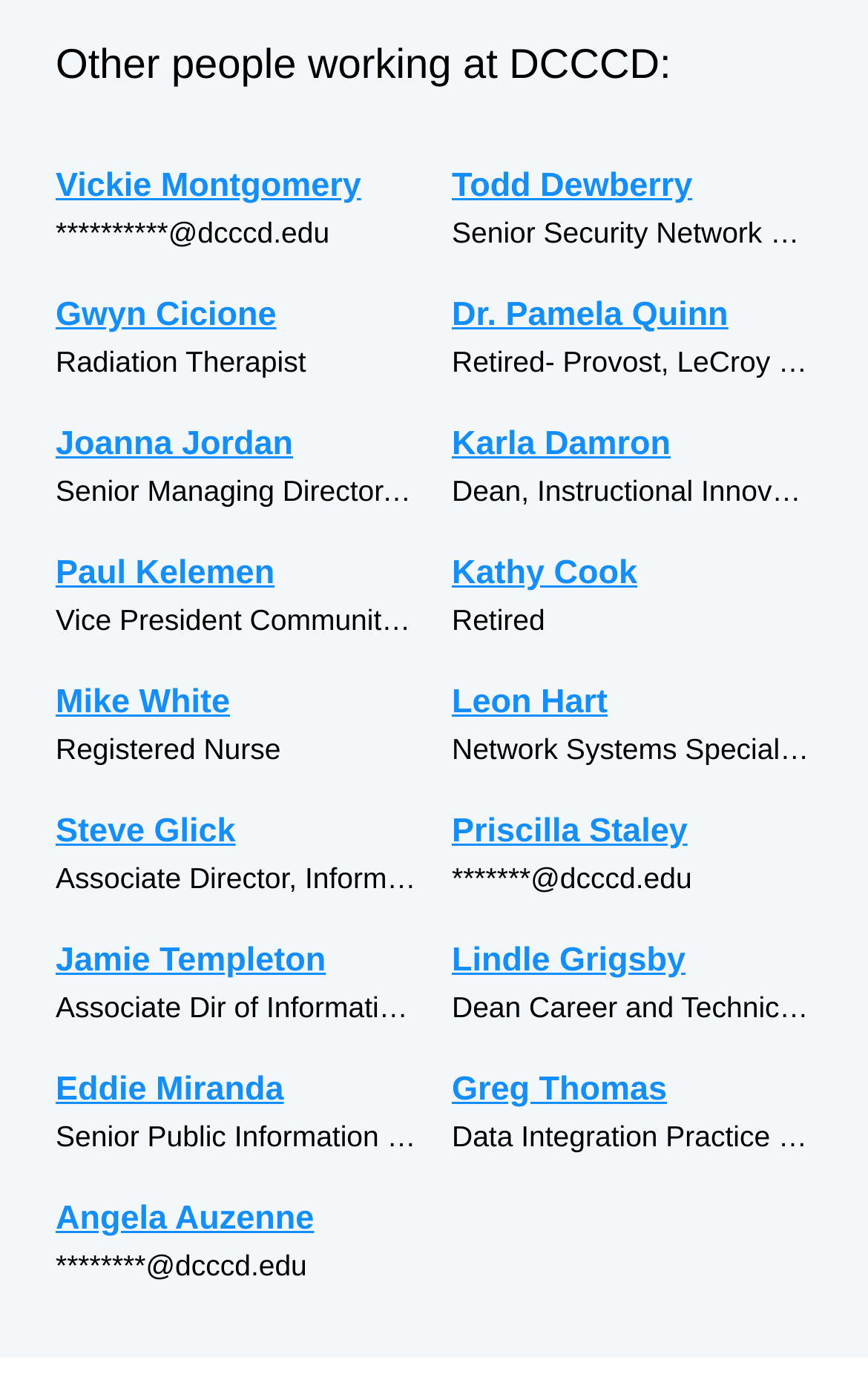Please identify the coordinates of the bounding box for the clickable region that will accomplish this instruction: "click CONTACT".

None